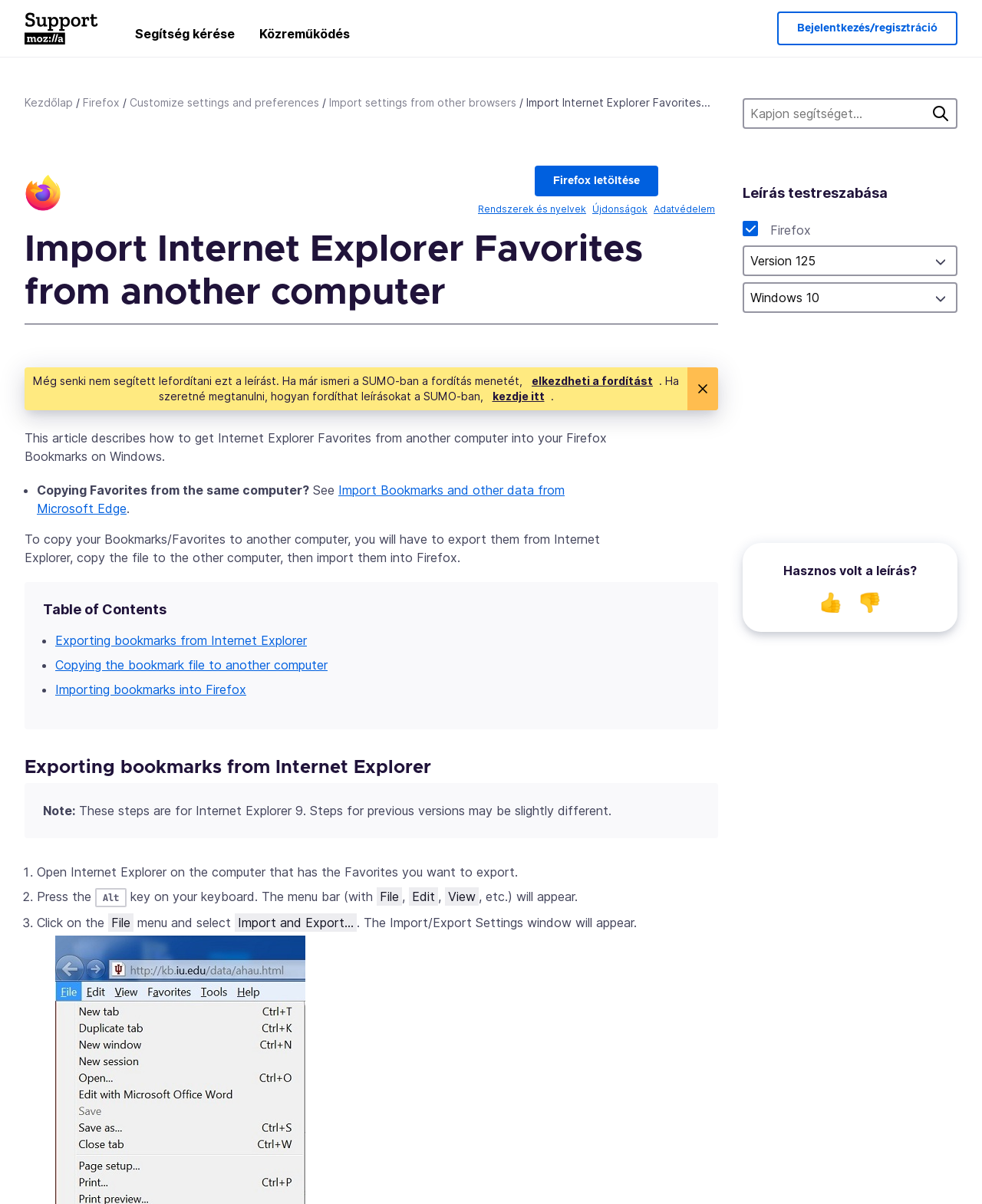Determine the bounding box coordinates for the element that should be clicked to follow this instruction: "Search for help". The coordinates should be given as four float numbers between 0 and 1, in the format [left, top, right, bottom].

[0.756, 0.082, 0.975, 0.107]